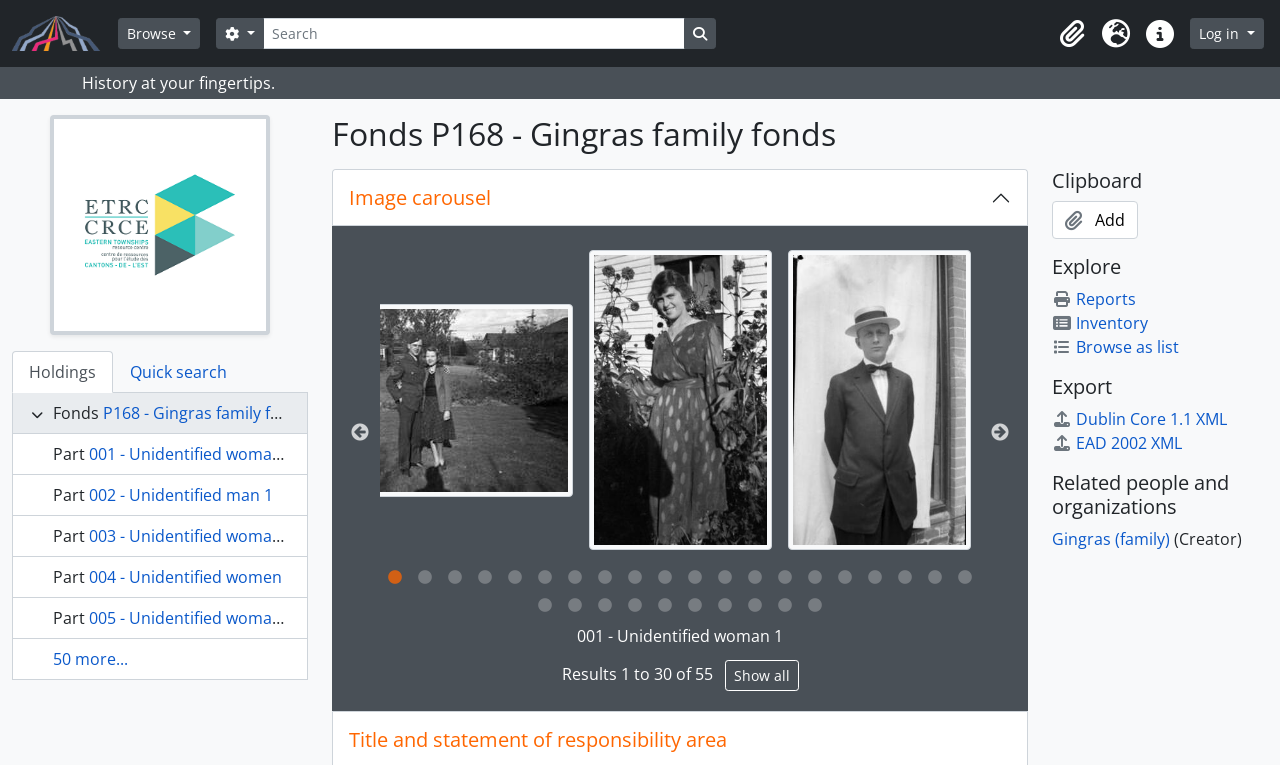Answer the question in a single word or phrase:
What is the purpose of the 'Clipboard' button?

To add items